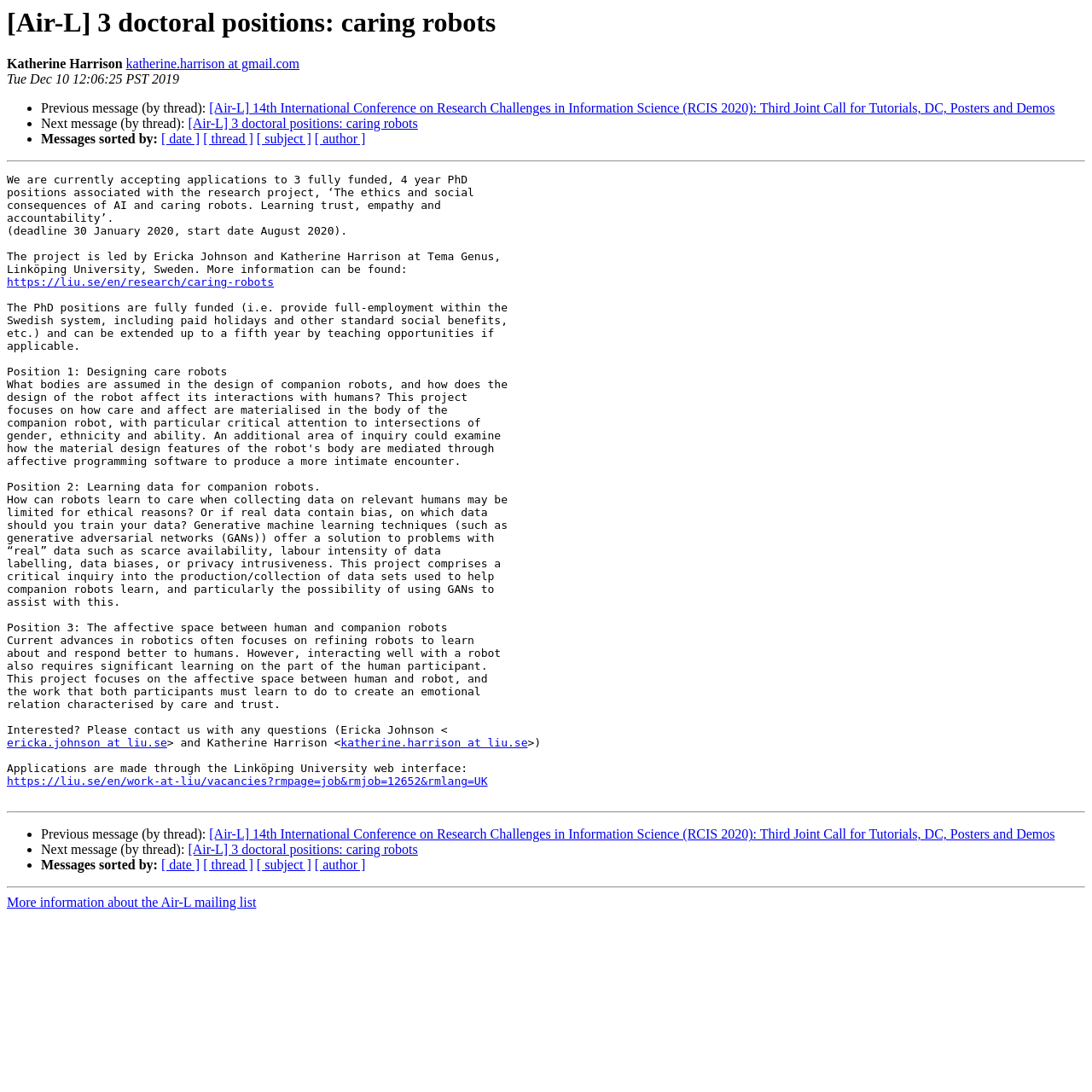What is the deadline for PhD applications?
Observe the image and answer the question with a one-word or short phrase response.

30 January 2020